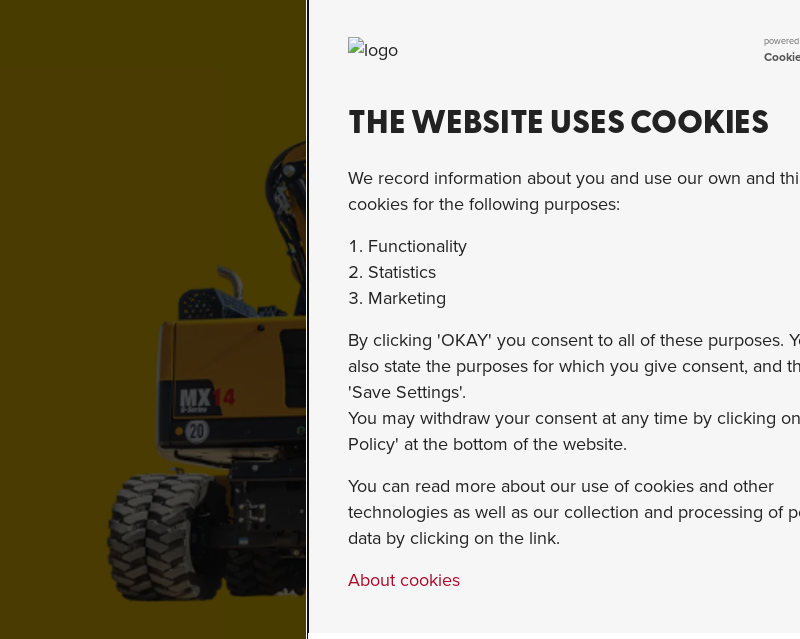Based on the image, please respond to the question with as much detail as possible:
Where is the logo located?

The logo representing the brand associated with the website is located at the top left corner of the image, which is a common placement for logos on websites.